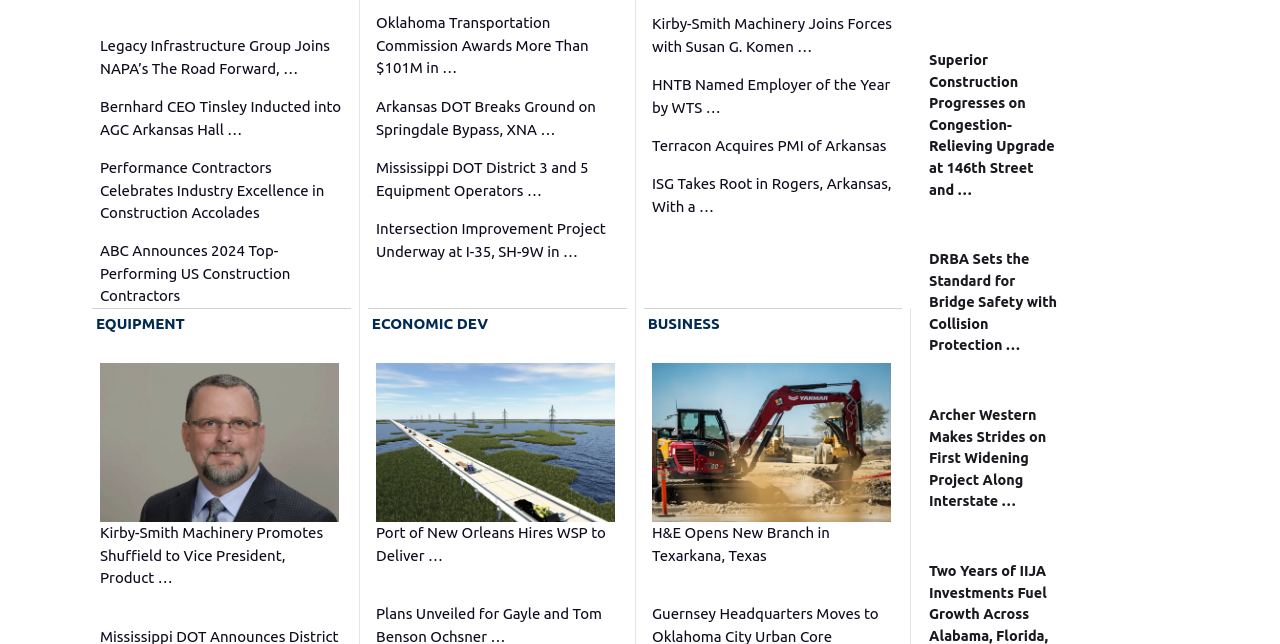Determine the bounding box coordinates of the element's region needed to click to follow the instruction: "View article about Performance Contractors". Provide these coordinates as four float numbers between 0 and 1, formatted as [left, top, right, bottom].

[0.078, 0.243, 0.268, 0.348]